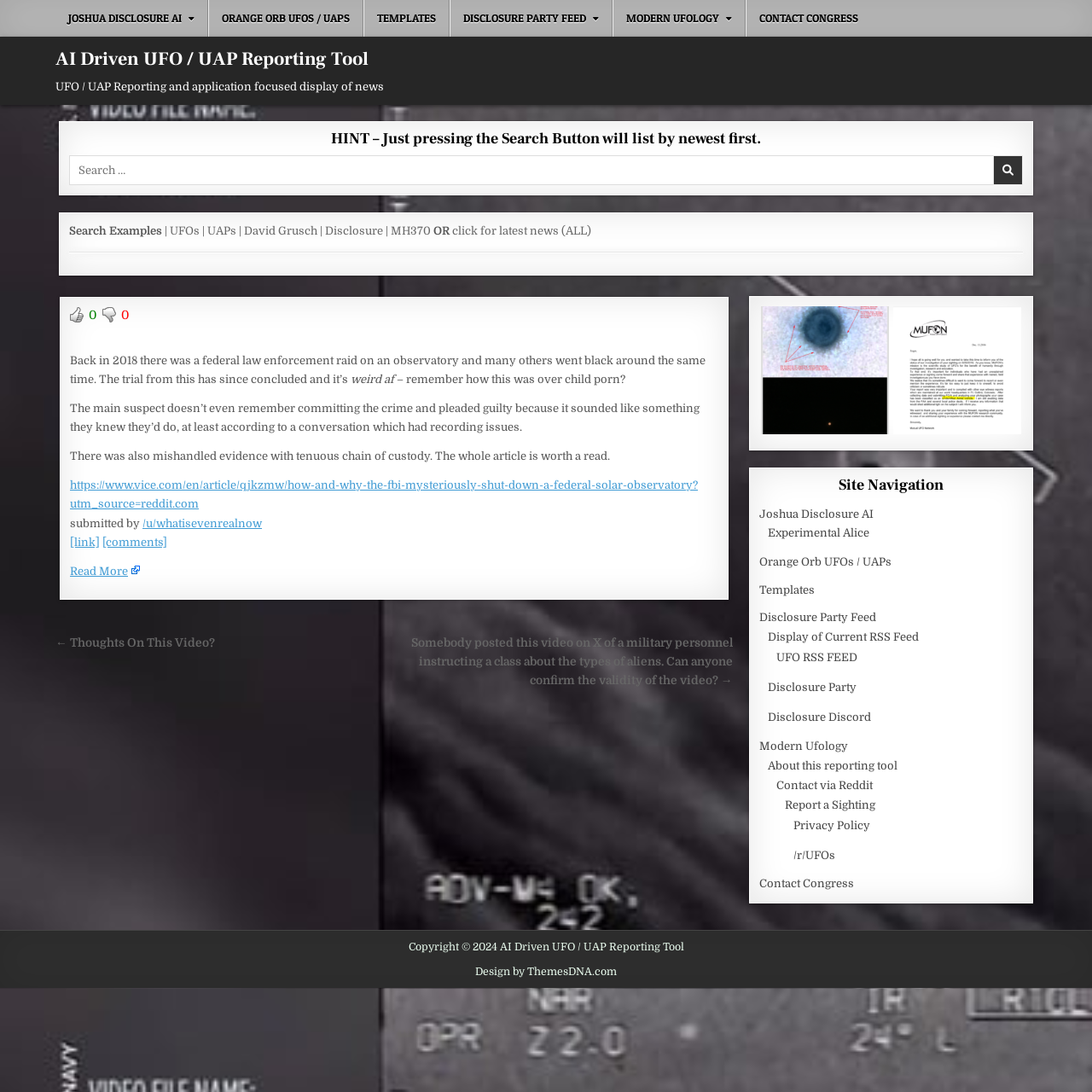Extract the bounding box coordinates for the HTML element that matches this description: "click for latest news (ALL)". The coordinates should be four float numbers between 0 and 1, i.e., [left, top, right, bottom].

[0.414, 0.205, 0.541, 0.217]